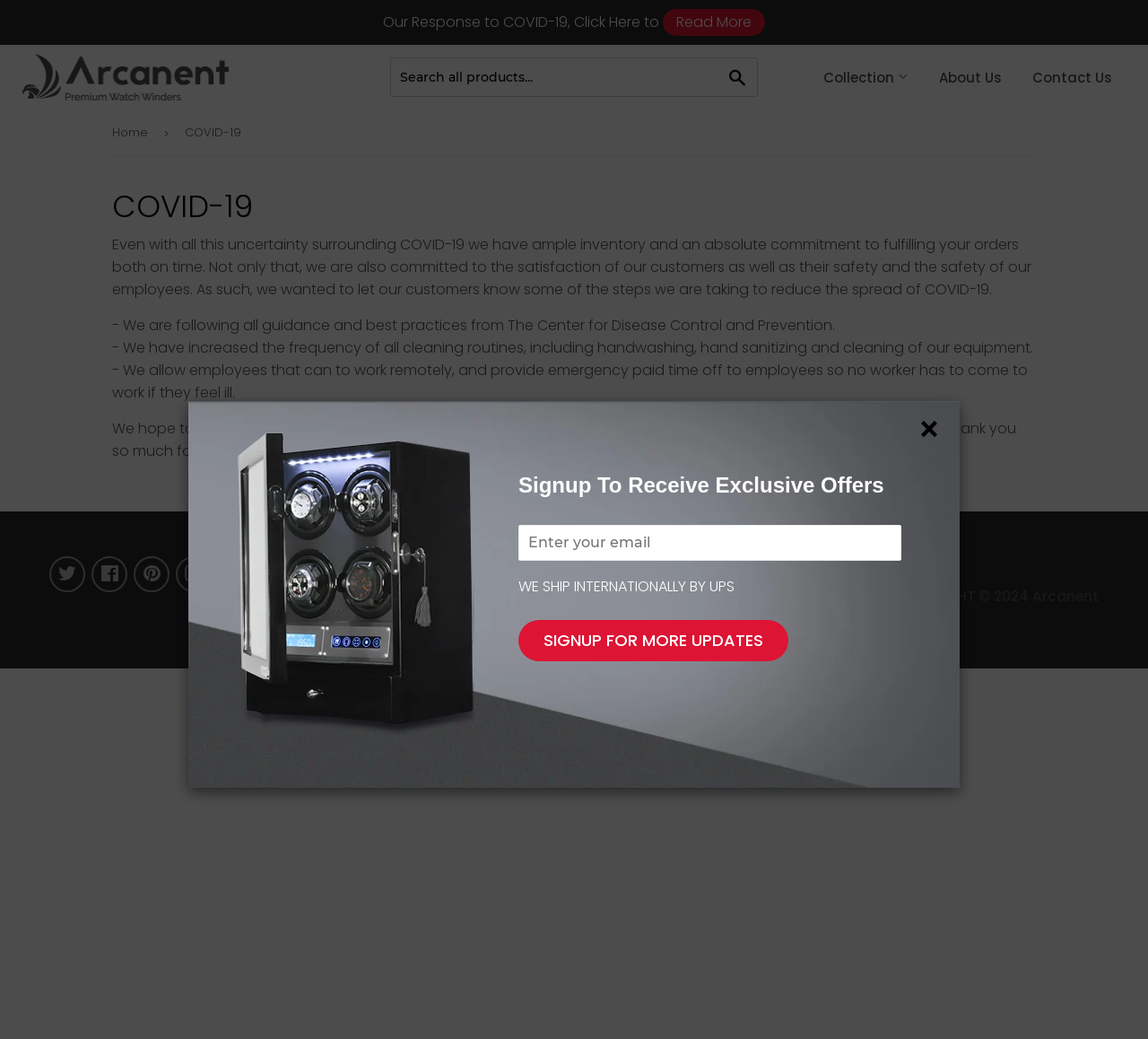Identify the bounding box coordinates for the region of the element that should be clicked to carry out the instruction: "Search all products". The bounding box coordinates should be four float numbers between 0 and 1, i.e., [left, top, right, bottom].

[0.34, 0.055, 0.66, 0.093]